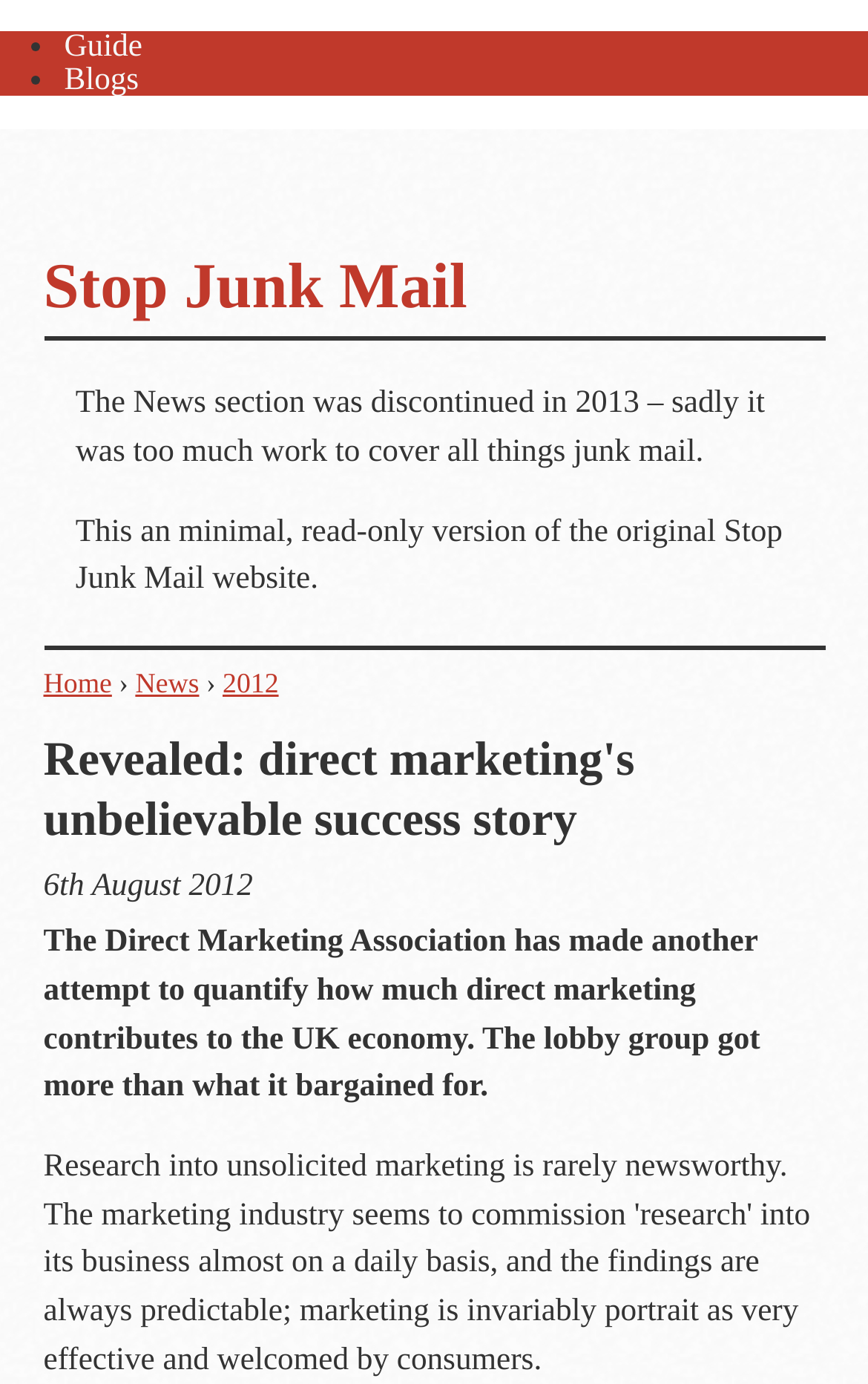What is the date of the article 'Revealed: direct marketing's unbelievable success story'?
Use the image to answer the question with a single word or phrase.

6th August 2012